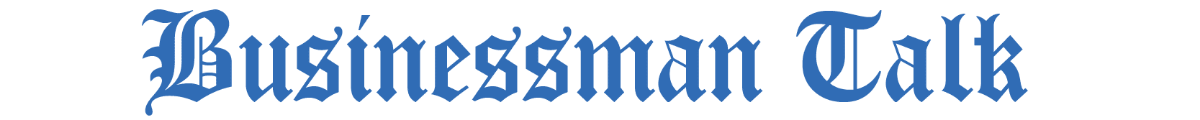What is the design style of the header?
Please answer the question with as much detail as possible using the screenshot.

The caption describes the design of the header as simplistic yet impactful, which suggests that the design is minimalistic but effective in drawing attention.